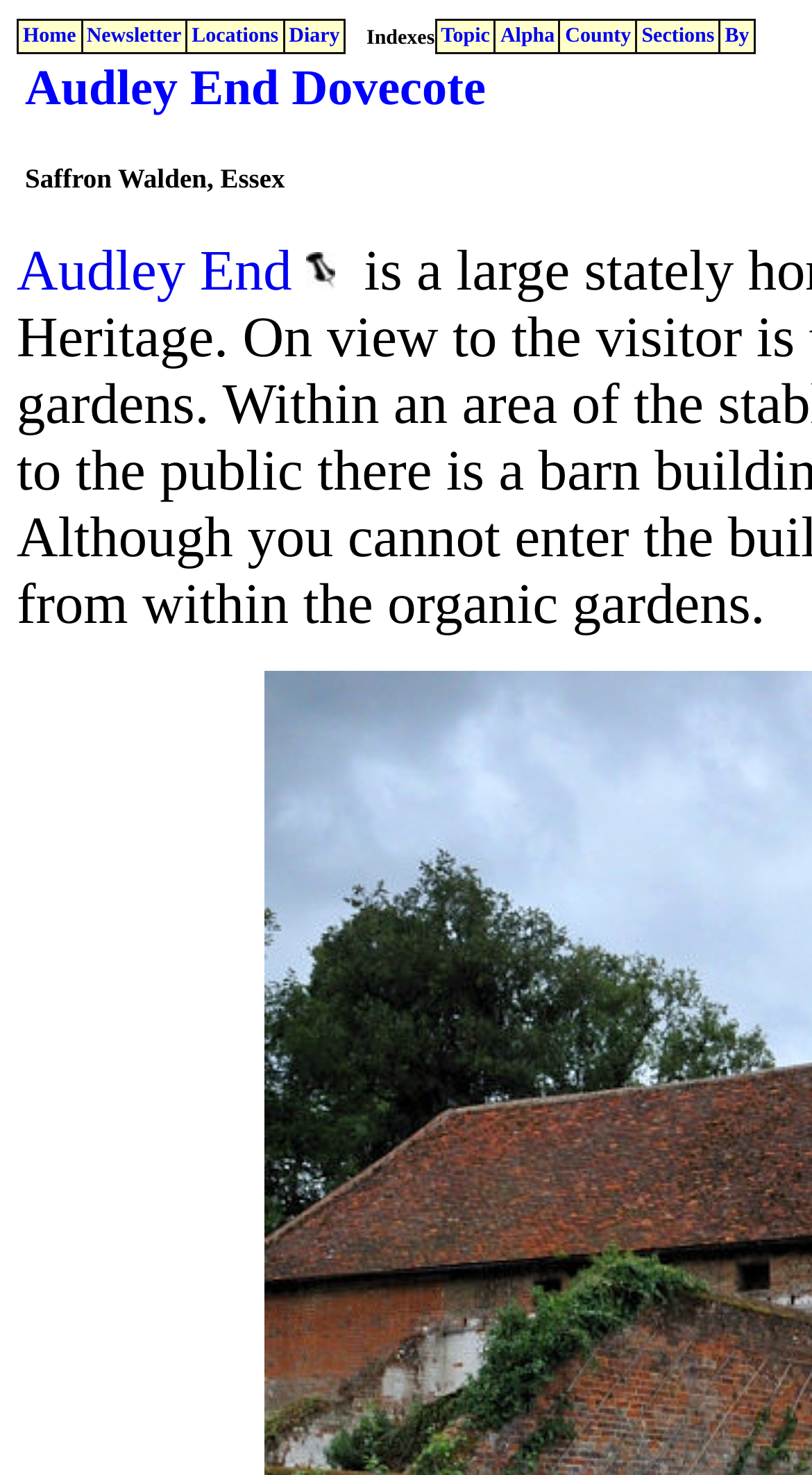How many grid cells are in the top table?
Your answer should be a single word or phrase derived from the screenshot.

4